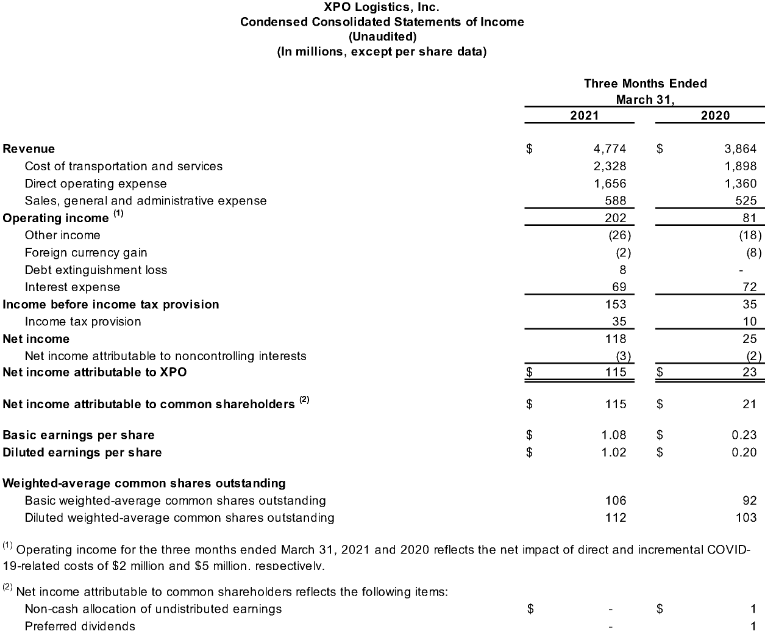Carefully examine the image and provide an in-depth answer to the question: What type of format is the data presented in?

According to the caption, the data is laid out in a clear tabular format, making it easy to compare the company's financial performance over the specified periods. This suggests that the data is organized in a table with rows and columns, allowing for easy comparison and analysis.